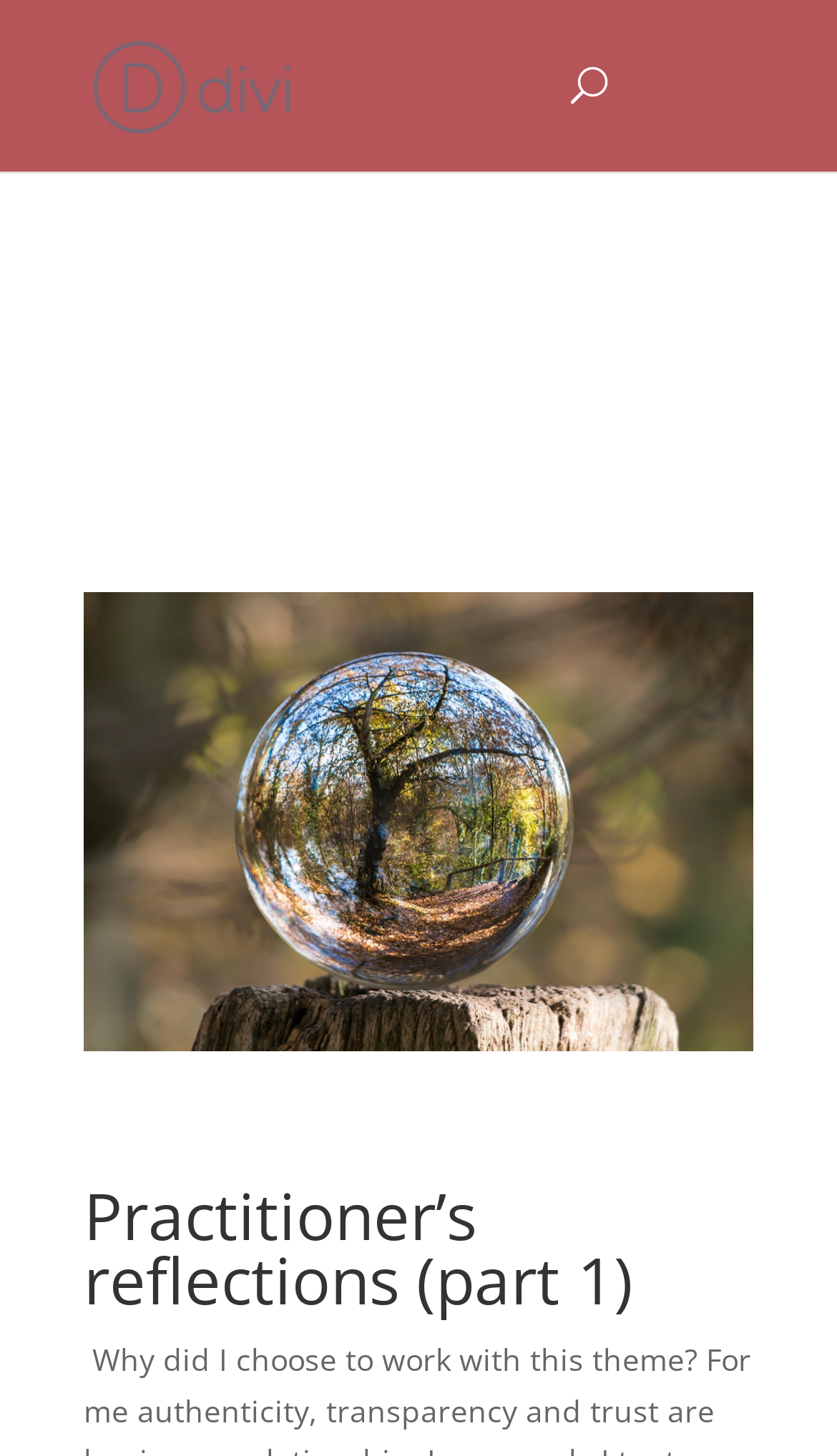From the element description: "alt="Relationships First"", extract the bounding box coordinates of the UI element. The coordinates should be expressed as four float numbers between 0 and 1, in the order [left, top, right, bottom].

[0.11, 0.042, 0.349, 0.07]